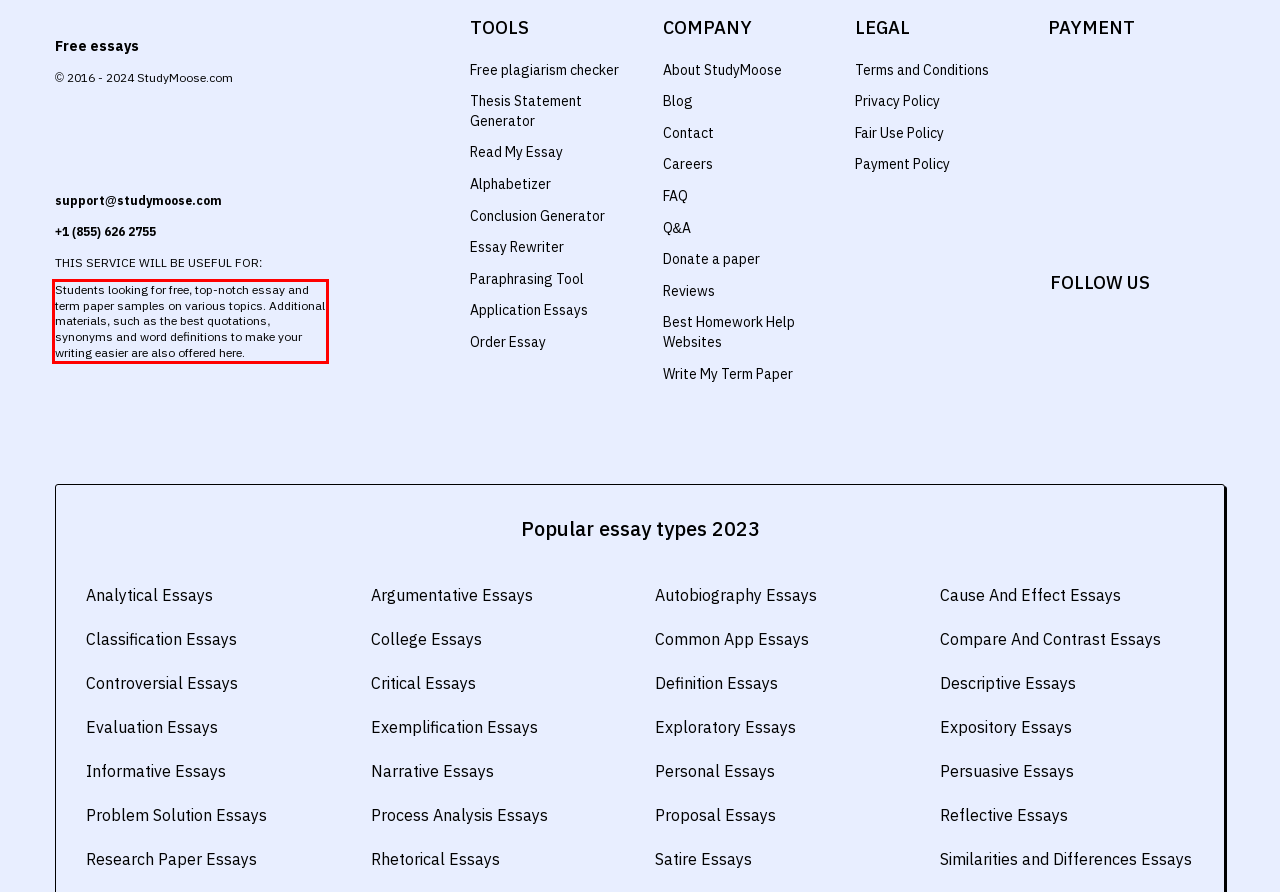Please extract the text content from the UI element enclosed by the red rectangle in the screenshot.

Students looking for free, top-notch essay and term paper samples on various topics. Additional materials, such as the best quotations, synonyms and word definitions to make your writing easier are also offered here.